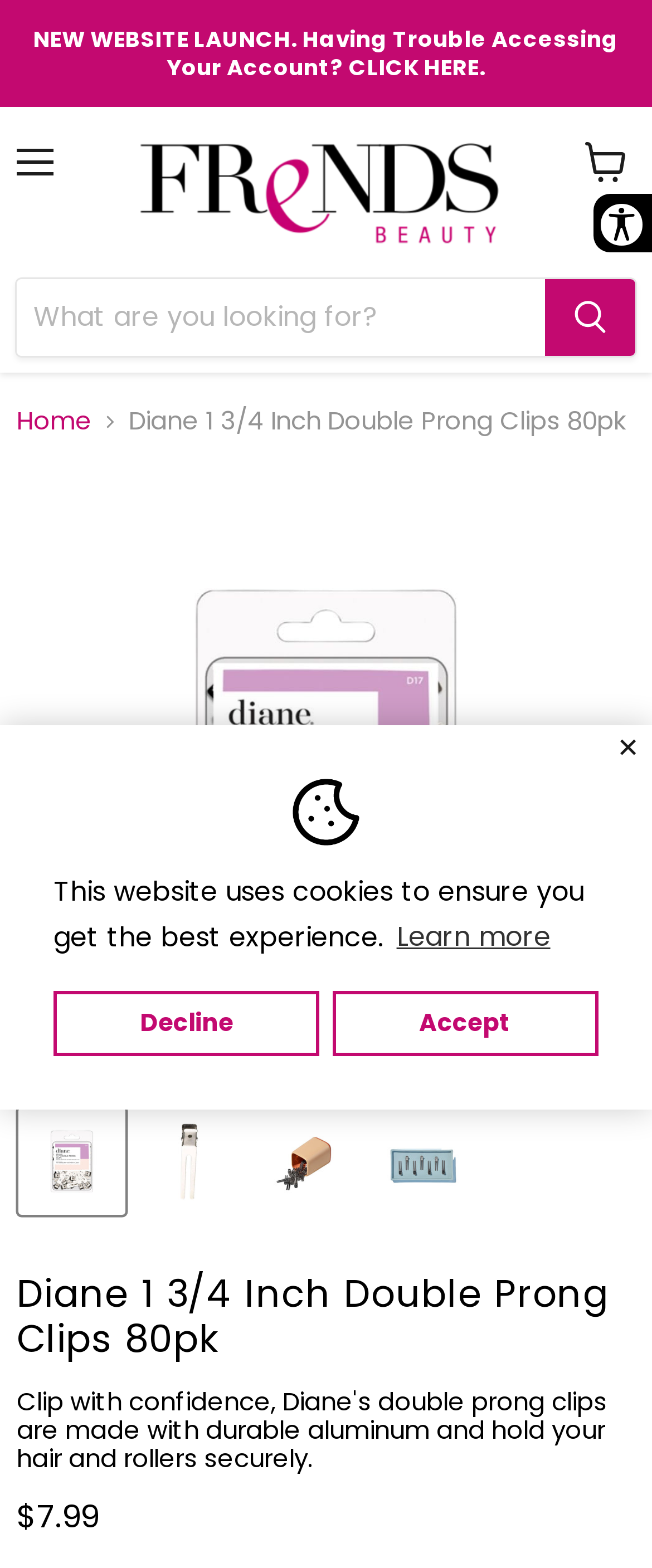Answer the question with a single word or phrase: 
What is the navigation section at the top?

Breadcrumbs